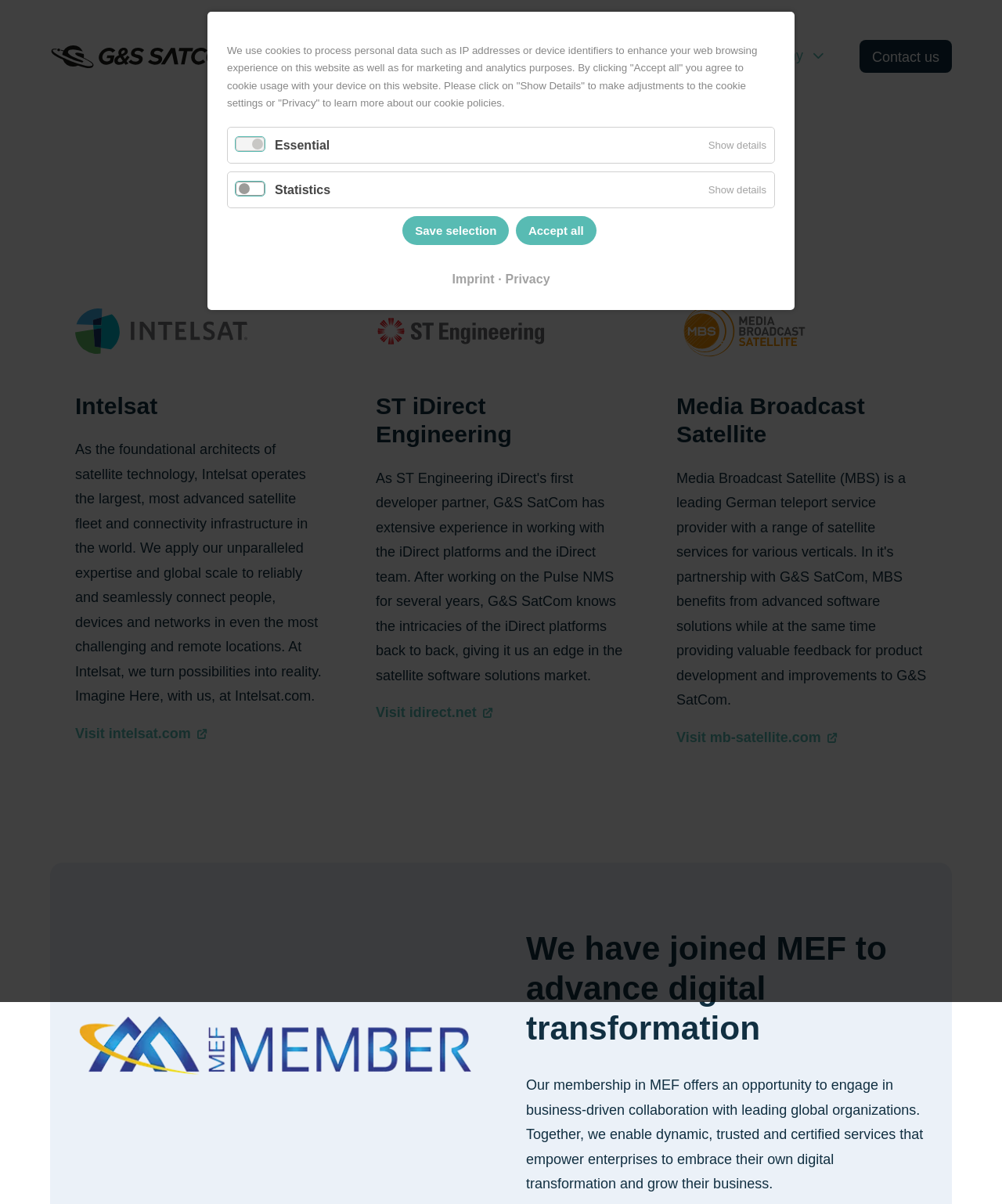What is the company's main business?
Using the screenshot, give a one-word or short phrase answer.

Solutions for service providers